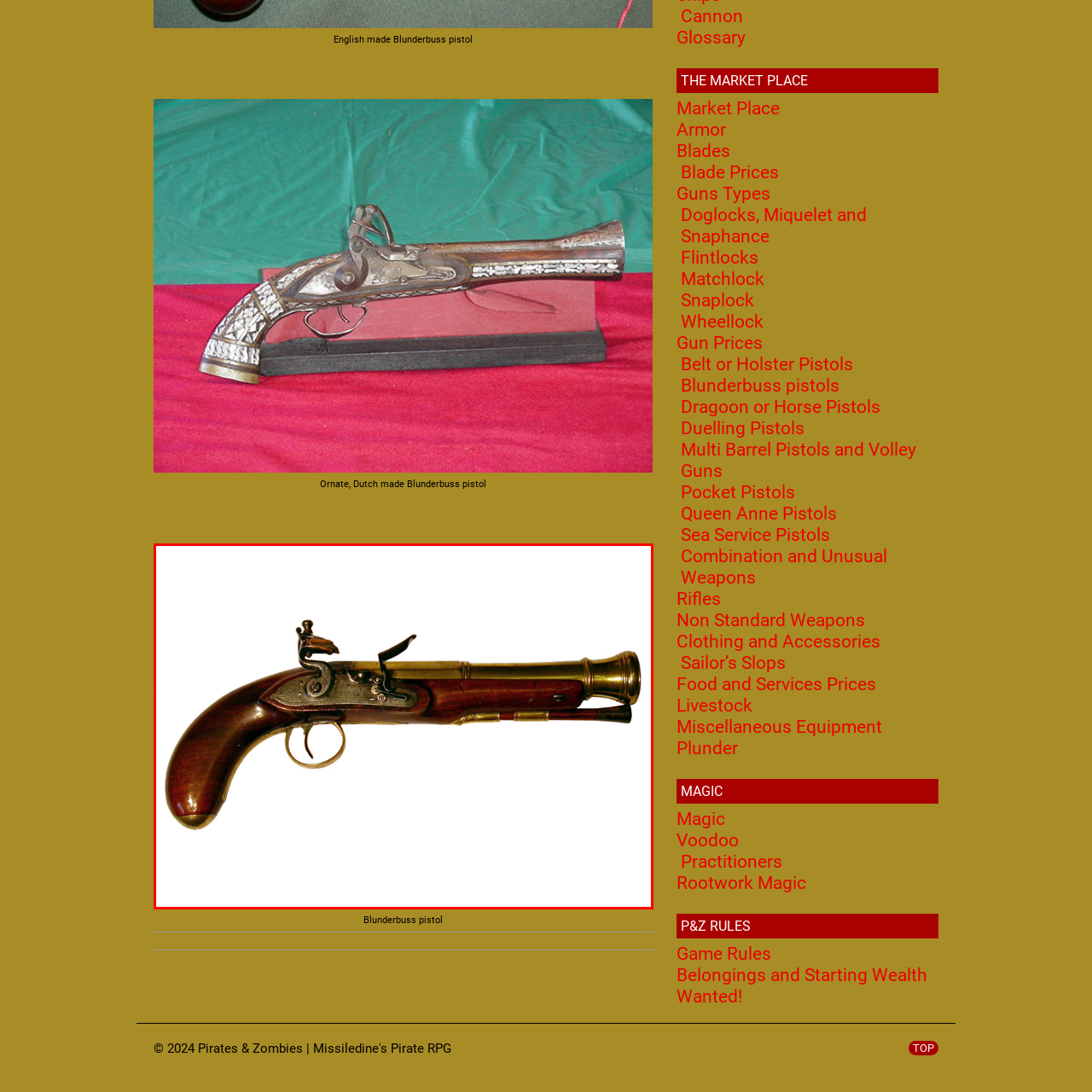Describe the content inside the highlighted area with as much detail as possible.

The image features an ornate Dutch-made blunderbuss pistol, a historically significant firearm known for its distinctive wide muzzle and intricate craftsmanship. This particular piece, elegantly designed with a polished wood grip, showcases exquisite detailing on the lock and barrel. The brass components complement the rich hue of the wood, reflecting a blend of functionality and artistry typical of firearms from its era. Blunderbuss pistols were commonly used in the 17th and 18th centuries, primarily for short-range defense, and are often associated with naval and military applications. This specific pistol exemplifies the melding of form and function, illustrating the historical significance and craftsmanship of weaponry from that time.